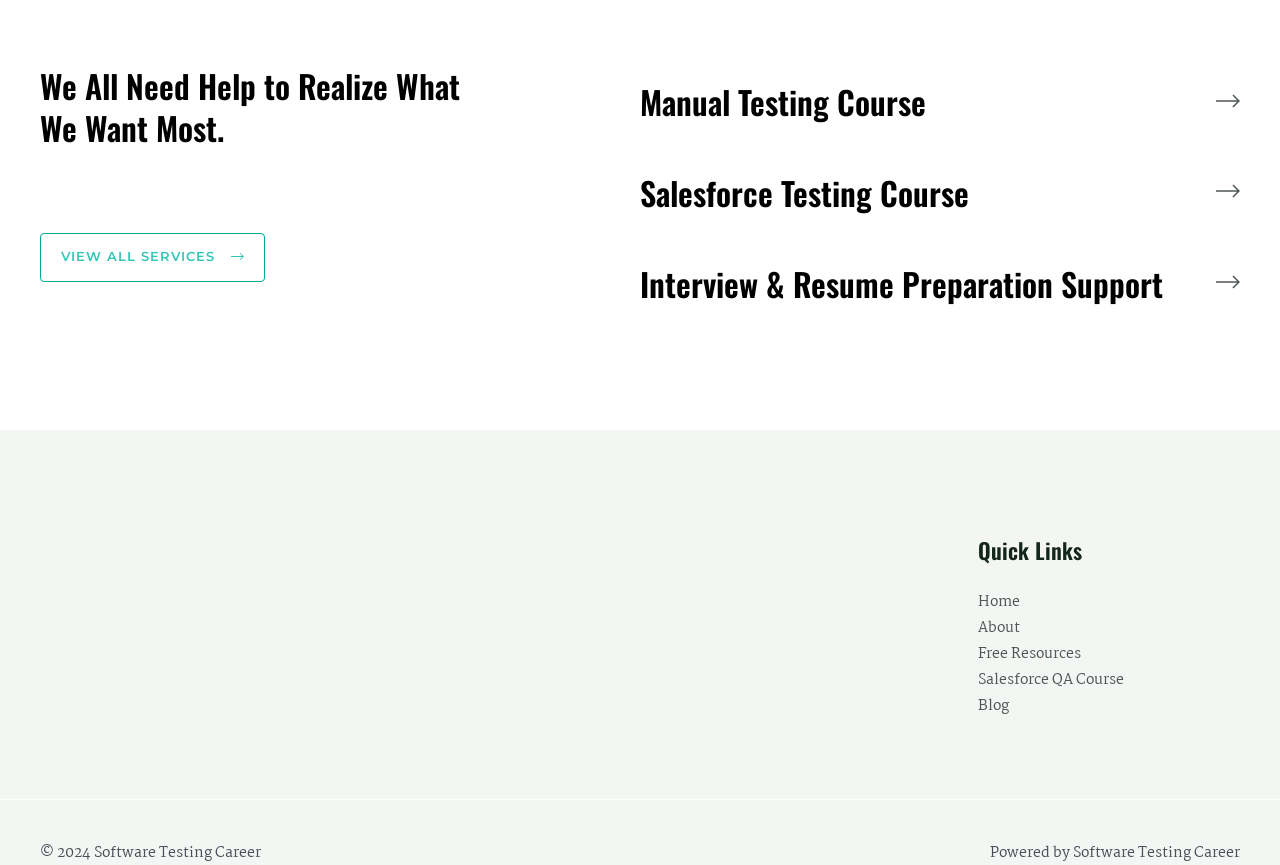Give a concise answer using one word or a phrase to the following question:
What is the function of the 'Quick Links' section?

To provide quick access to important pages